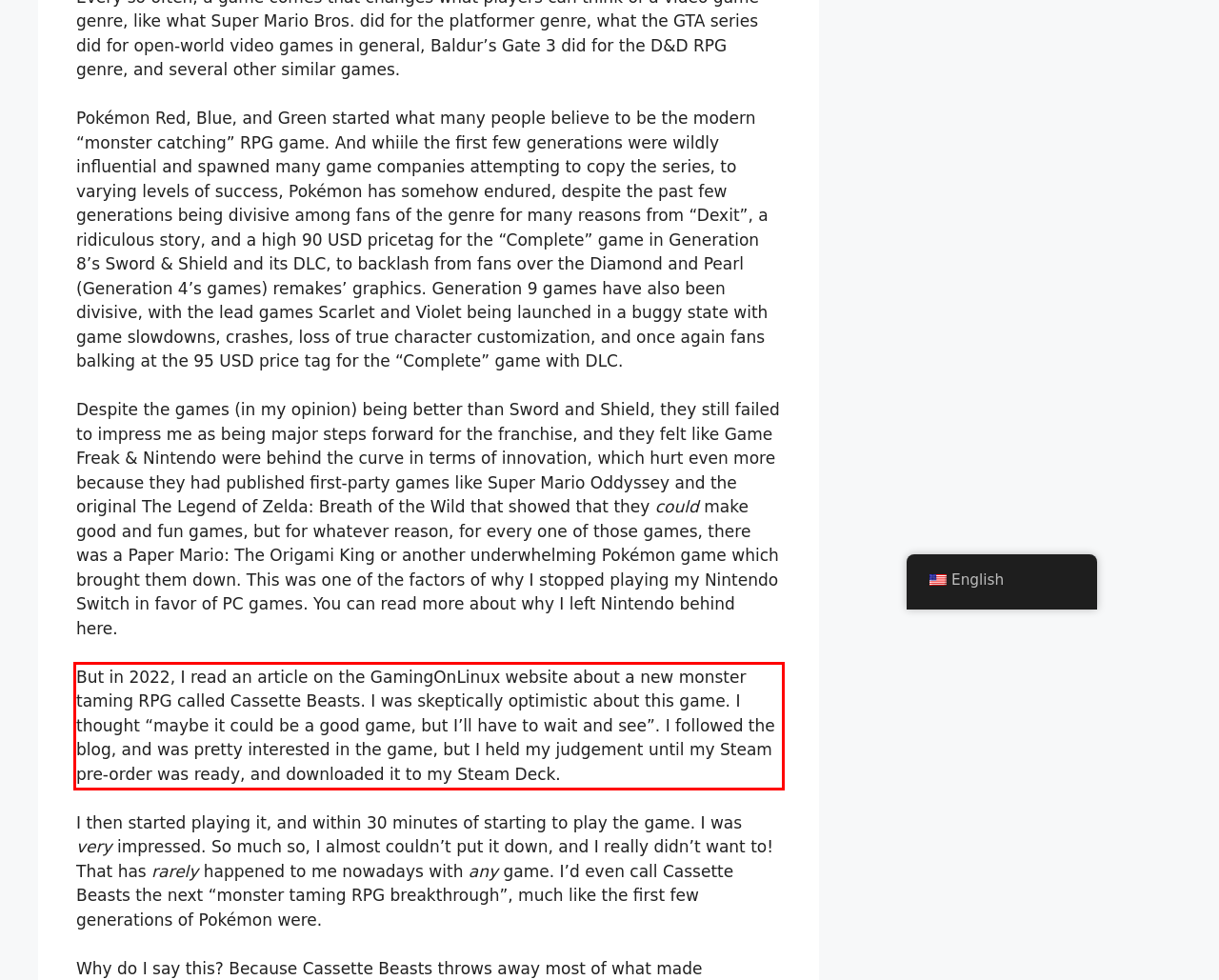You have a screenshot of a webpage with a red bounding box. Identify and extract the text content located inside the red bounding box.

But in 2022, I read an article on the GamingOnLinux website about a new monster taming RPG called Cassette Beasts. I was skeptically optimistic about this game. I thought “maybe it could be a good game, but I’ll have to wait and see”. I followed the blog, and was pretty interested in the game, but I held my judgement until my Steam pre-order was ready, and downloaded it to my Steam Deck.